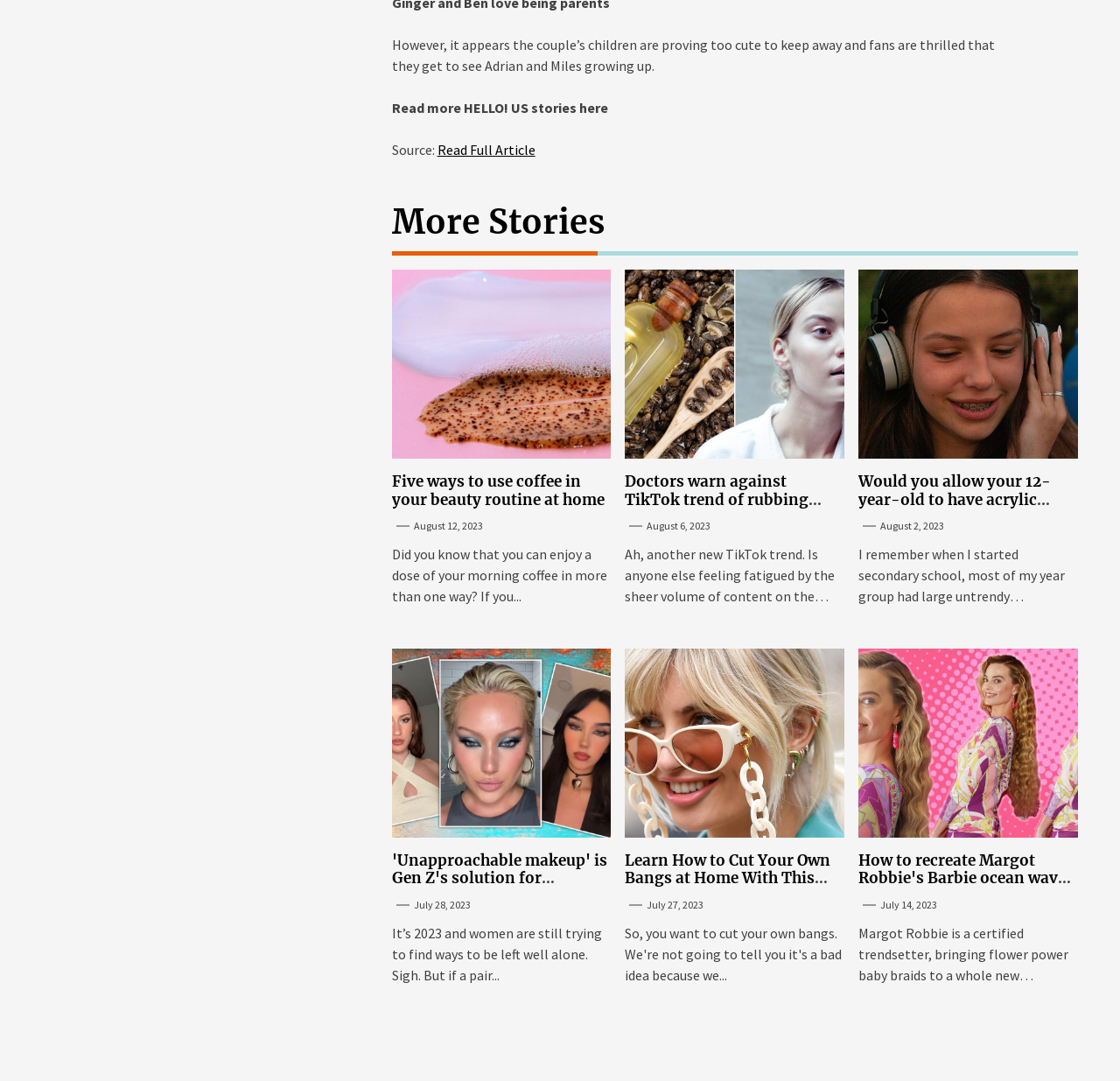Locate the bounding box coordinates of the element to click to perform the following action: 'Read the full article'. The coordinates should be given as four float values between 0 and 1, in the form of [left, top, right, bottom].

[0.39, 0.131, 0.478, 0.147]